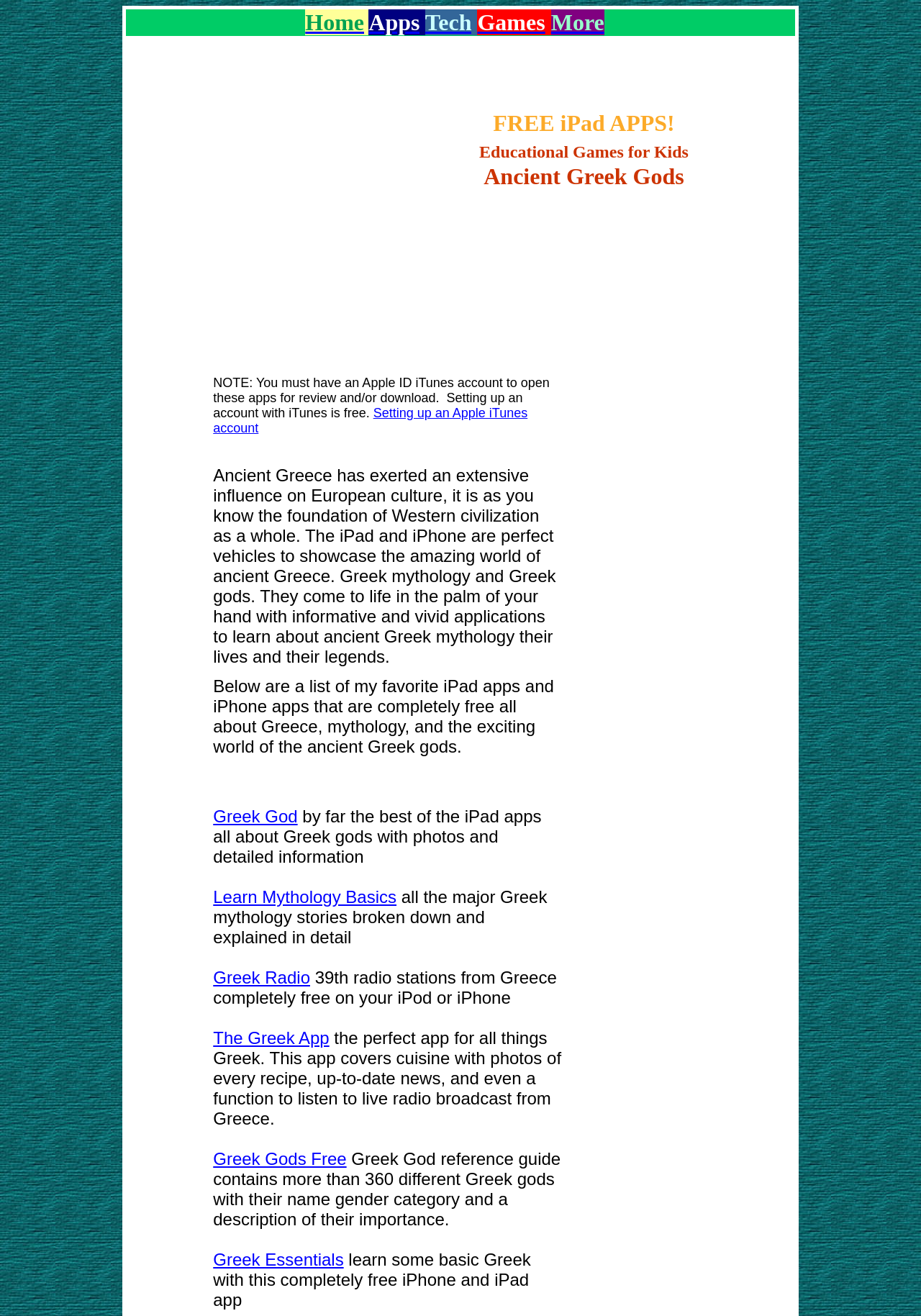Bounding box coordinates are specified in the format (top-left x, top-left y, bottom-right x, bottom-right y). All values are floating point numbers bounded between 0 and 1. Please provide the bounding box coordinate of the region this sentence describes: Greek Gods Free

[0.231, 0.873, 0.376, 0.888]